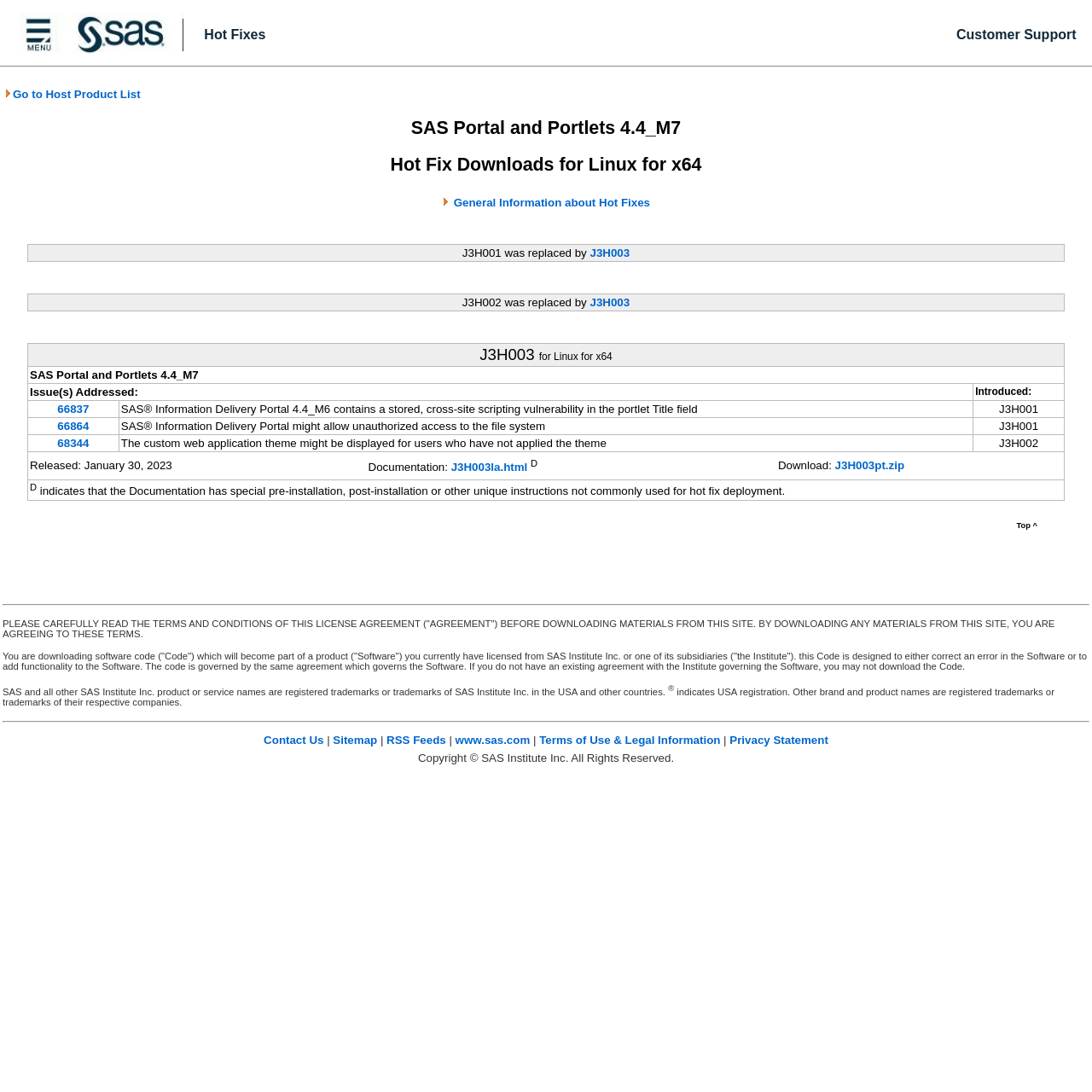Please identify the bounding box coordinates of the clickable region that I should interact with to perform the following instruction: "View 66837". The coordinates should be expressed as four float numbers between 0 and 1, i.e., [left, top, right, bottom].

[0.053, 0.368, 0.082, 0.38]